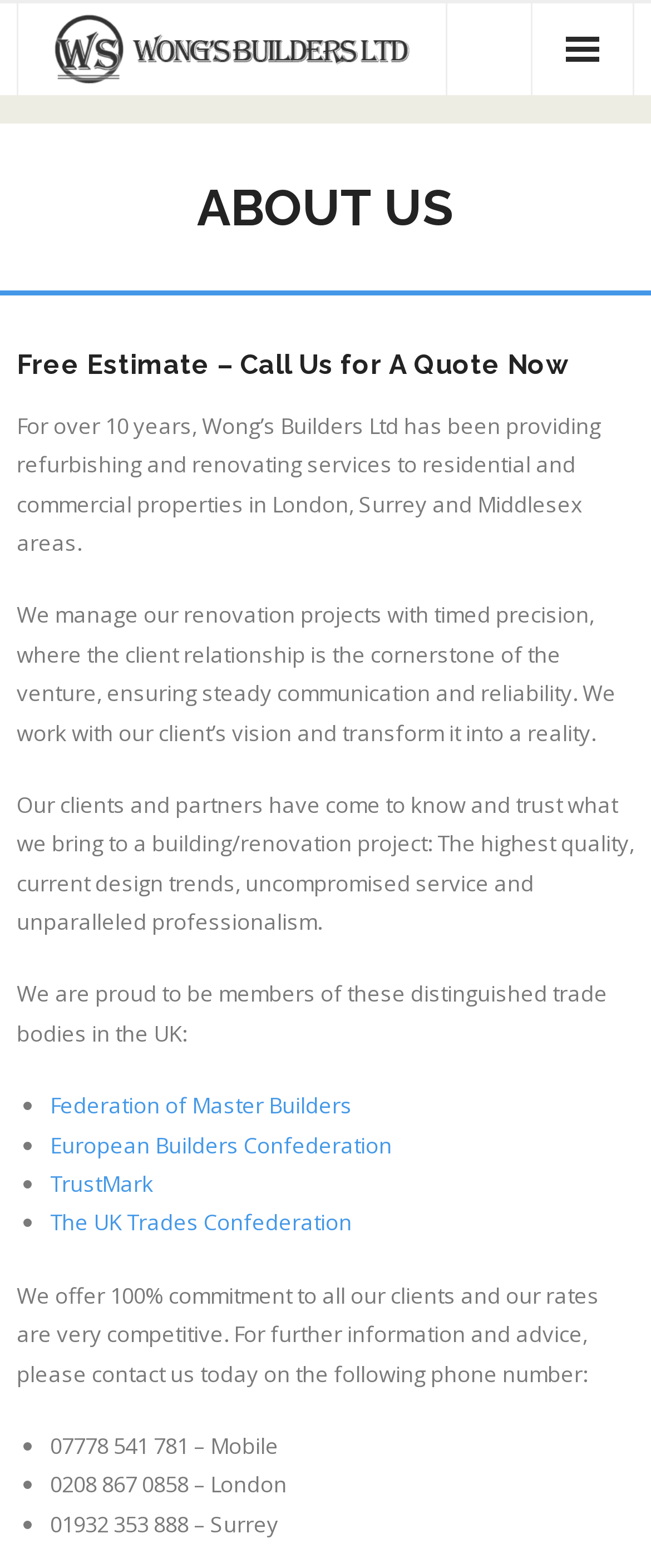Locate the bounding box of the UI element described in the following text: "aria-label="Facebook"".

None